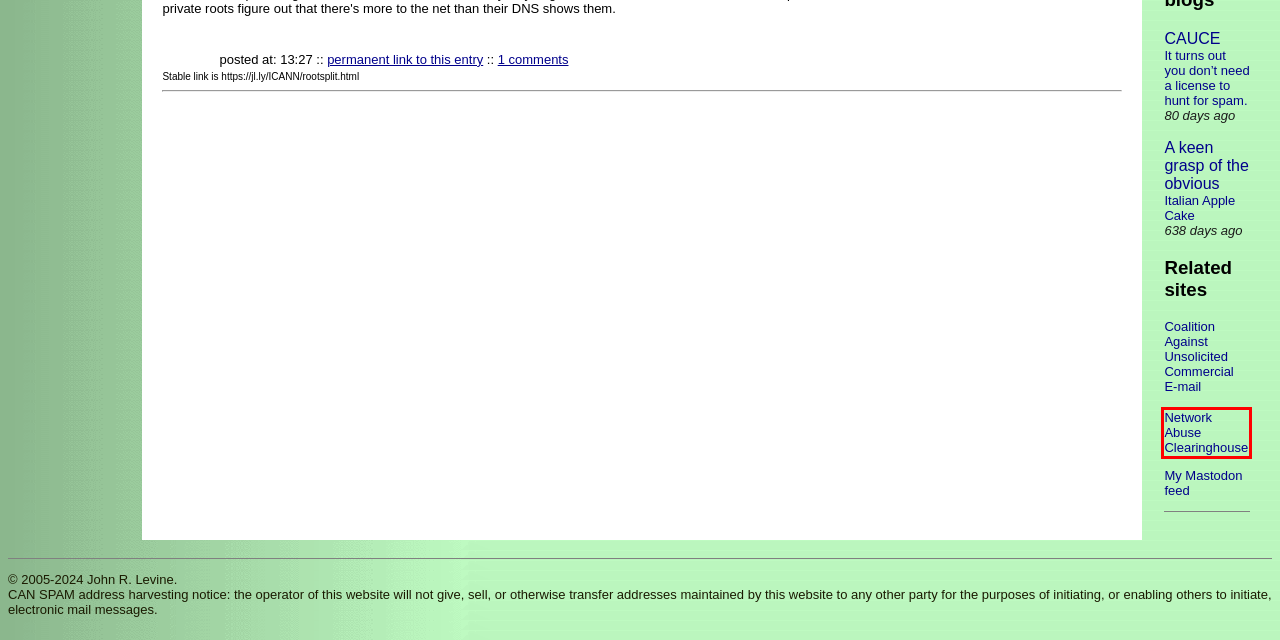Given a webpage screenshot featuring a red rectangle around a UI element, please determine the best description for the new webpage that appears after the element within the bounding box is clicked. The options are:
A. CAUCE | Fighting messaging abuse since 1997
B. Airline information on-line on the Internet
C. It turns out you don’t need a license to hunt for spam. | CAUCE
D. Abuse.net: Home Page
E. A keen grasp of the obvious: Italian Apple Cake
F. John R. Levine
G. Internationalized Domain Names - ICANN
H. A keen grasp of the obvious

D